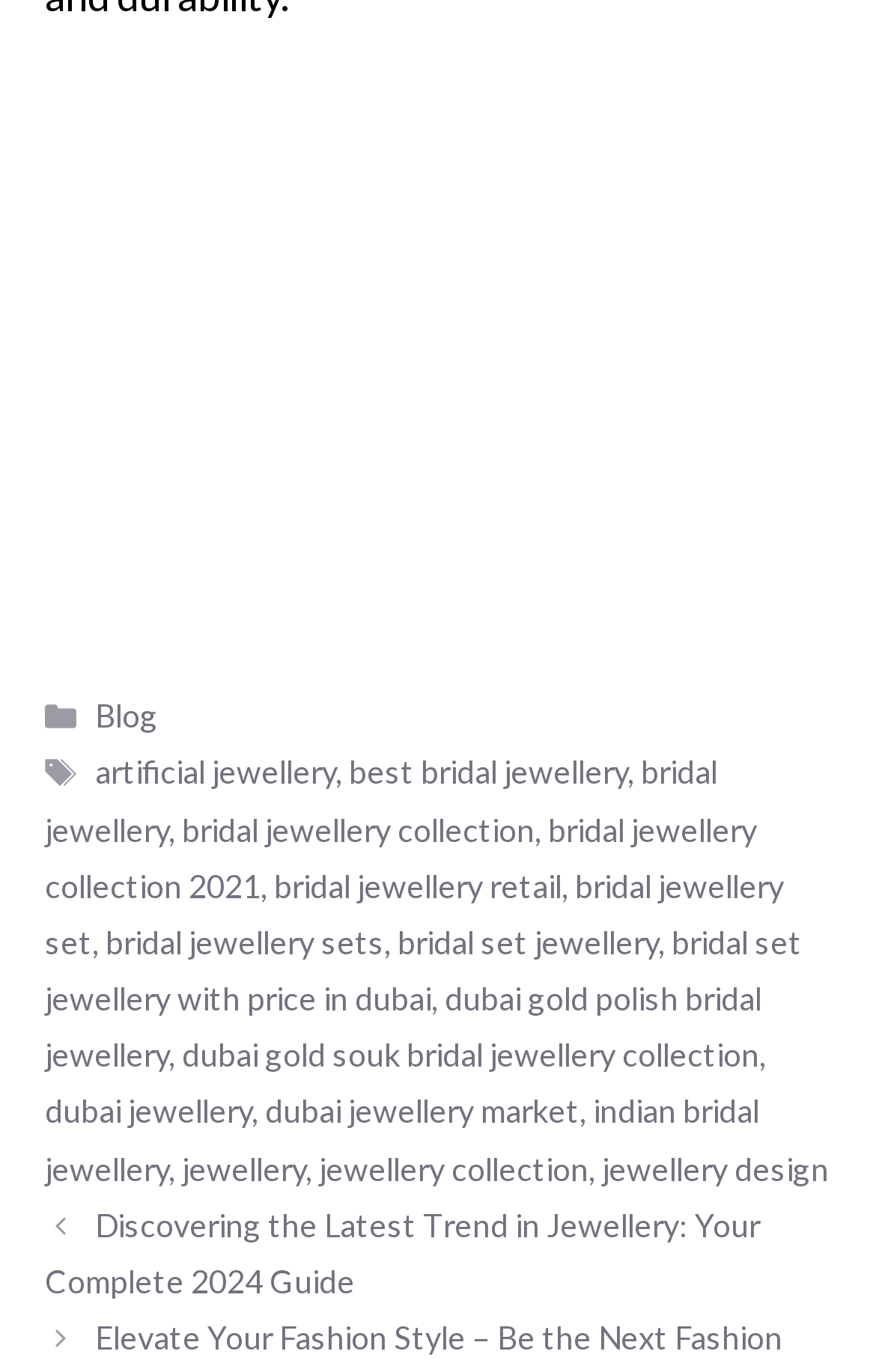Based on the image, give a detailed response to the question: How many links are related to 'bridal jewellery'?

There are seven links on the webpage that are related to 'bridal jewellery', including 'bridal jewellery', 'best bridal jewellery', 'bridal jewellery collection', 'bridal jewellery collection 2021', 'bridal jewellery retail', 'bridal jewellery set', and 'bridal jewellery sets'.